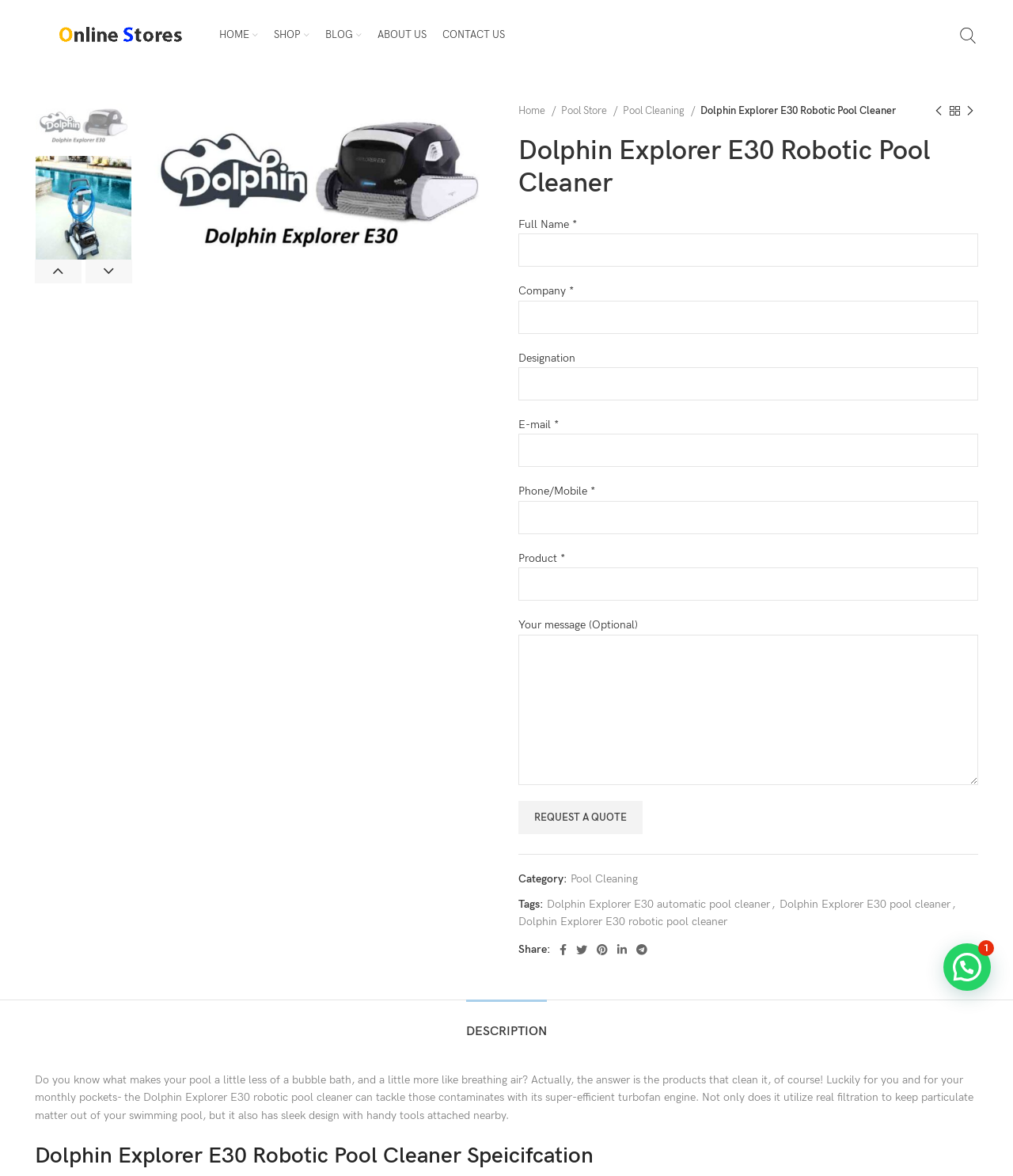Highlight the bounding box coordinates of the region I should click on to meet the following instruction: "Share on Facebook".

[0.548, 0.799, 0.564, 0.816]